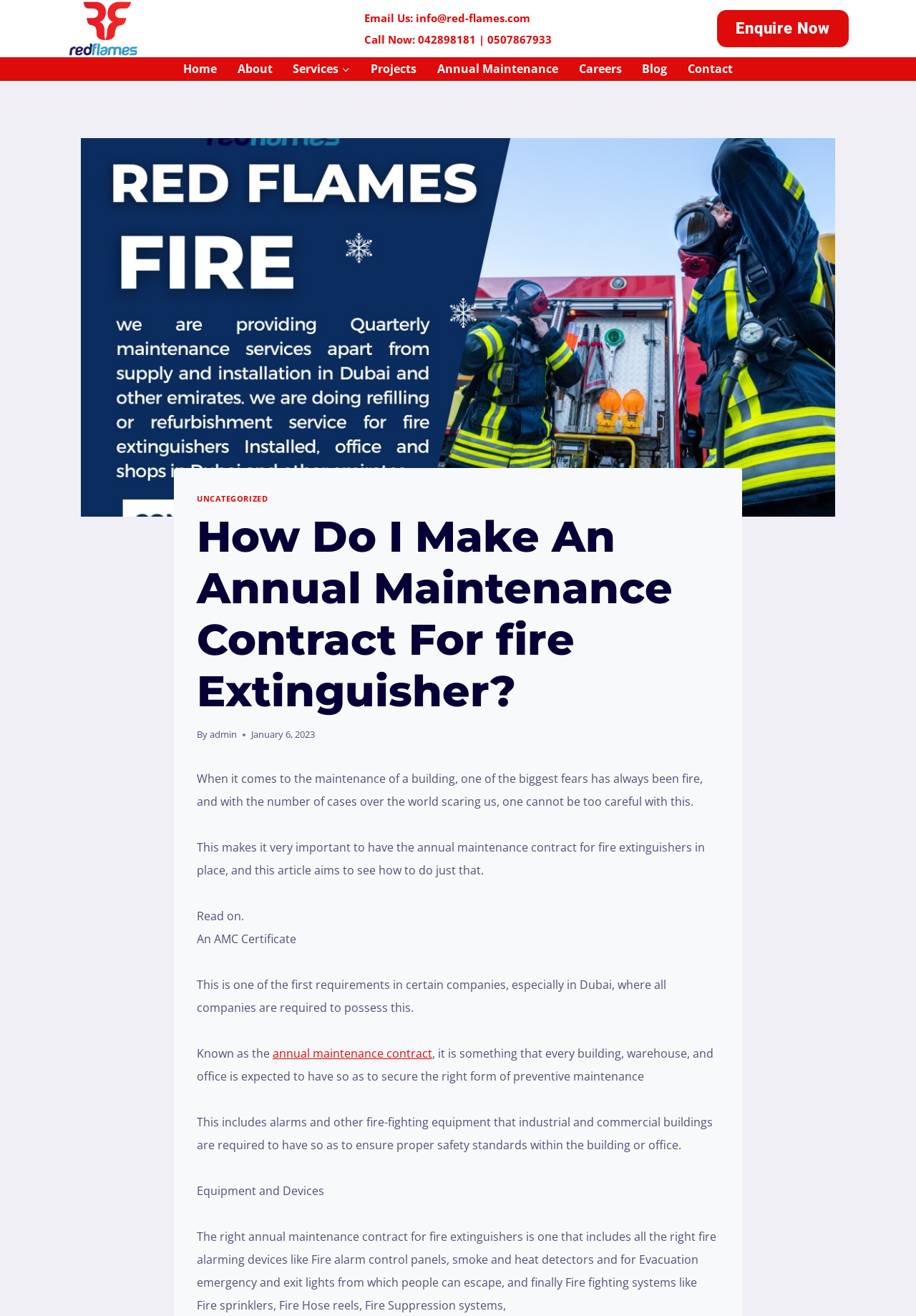Answer briefly with one word or phrase:
What is the topic of the article on this webpage?

Annual maintenance contract for fire extinguishers